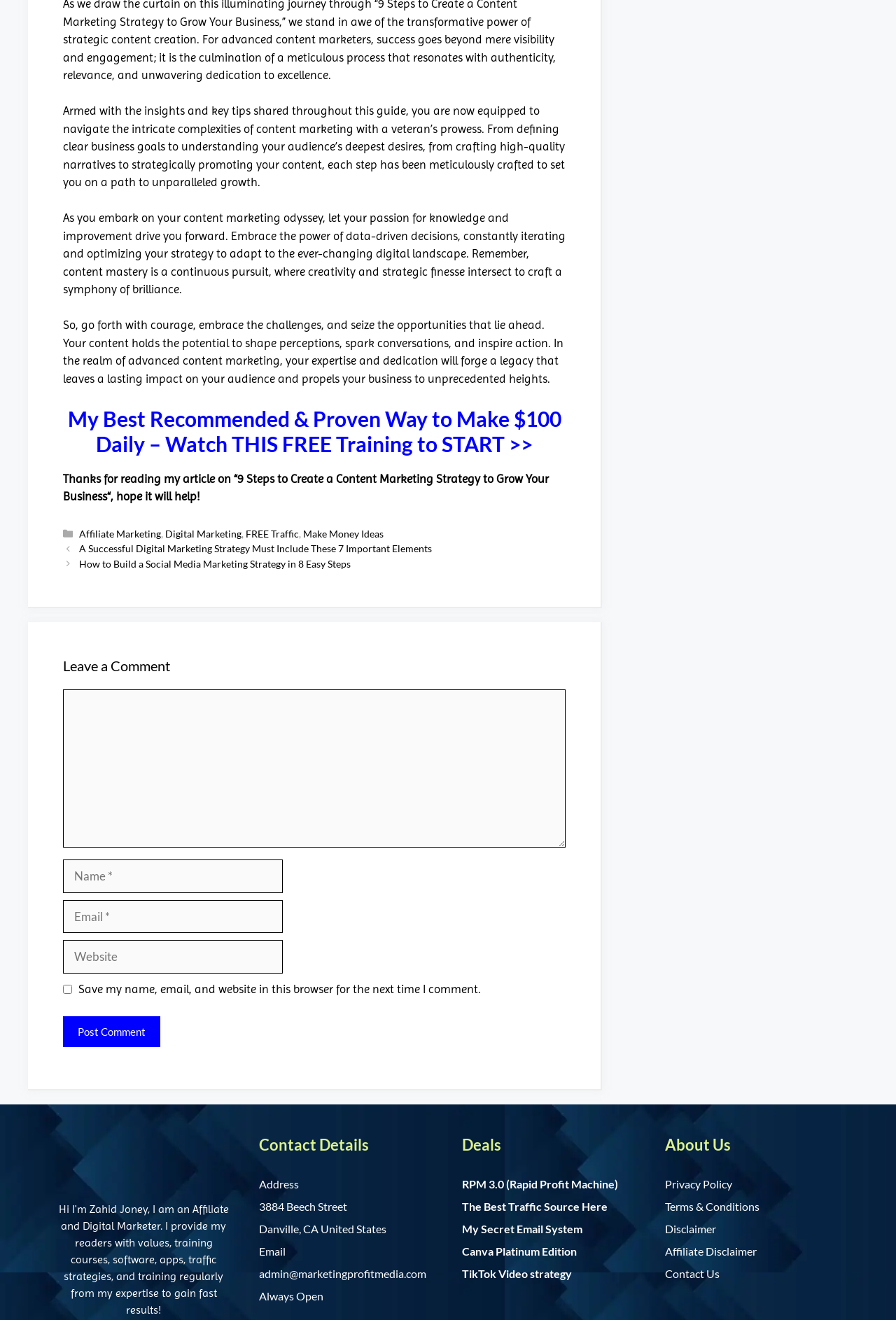Identify the bounding box of the UI element that matches this description: "My Secret Email System".

[0.516, 0.926, 0.65, 0.936]